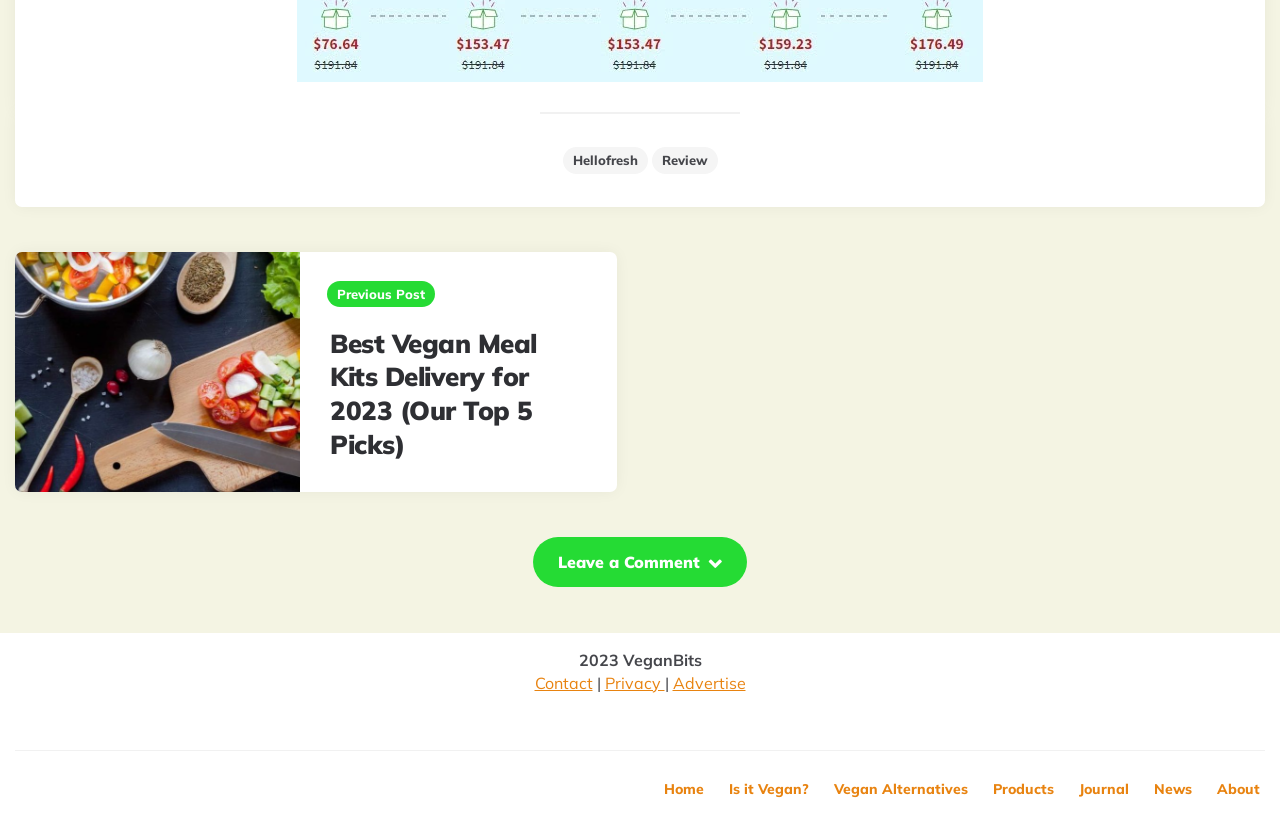Find the bounding box coordinates of the area to click in order to follow the instruction: "read the 'Best Vegan Meal Kits Delivery for 2023 (Our Top 5 Picks)' heading".

[0.258, 0.395, 0.459, 0.558]